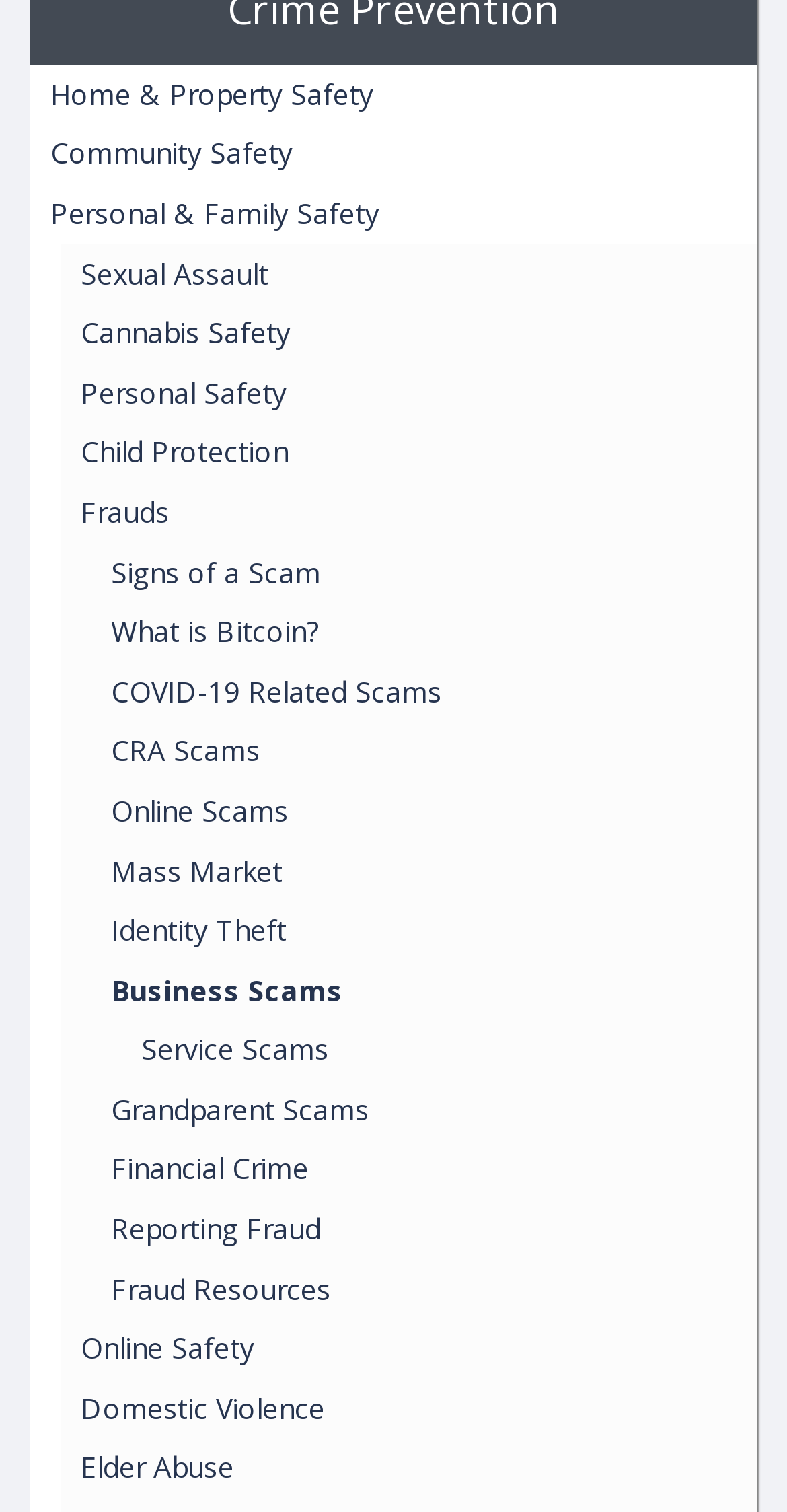Please identify the bounding box coordinates of the element I need to click to follow this instruction: "Get information on Online Safety".

[0.077, 0.872, 0.962, 0.912]